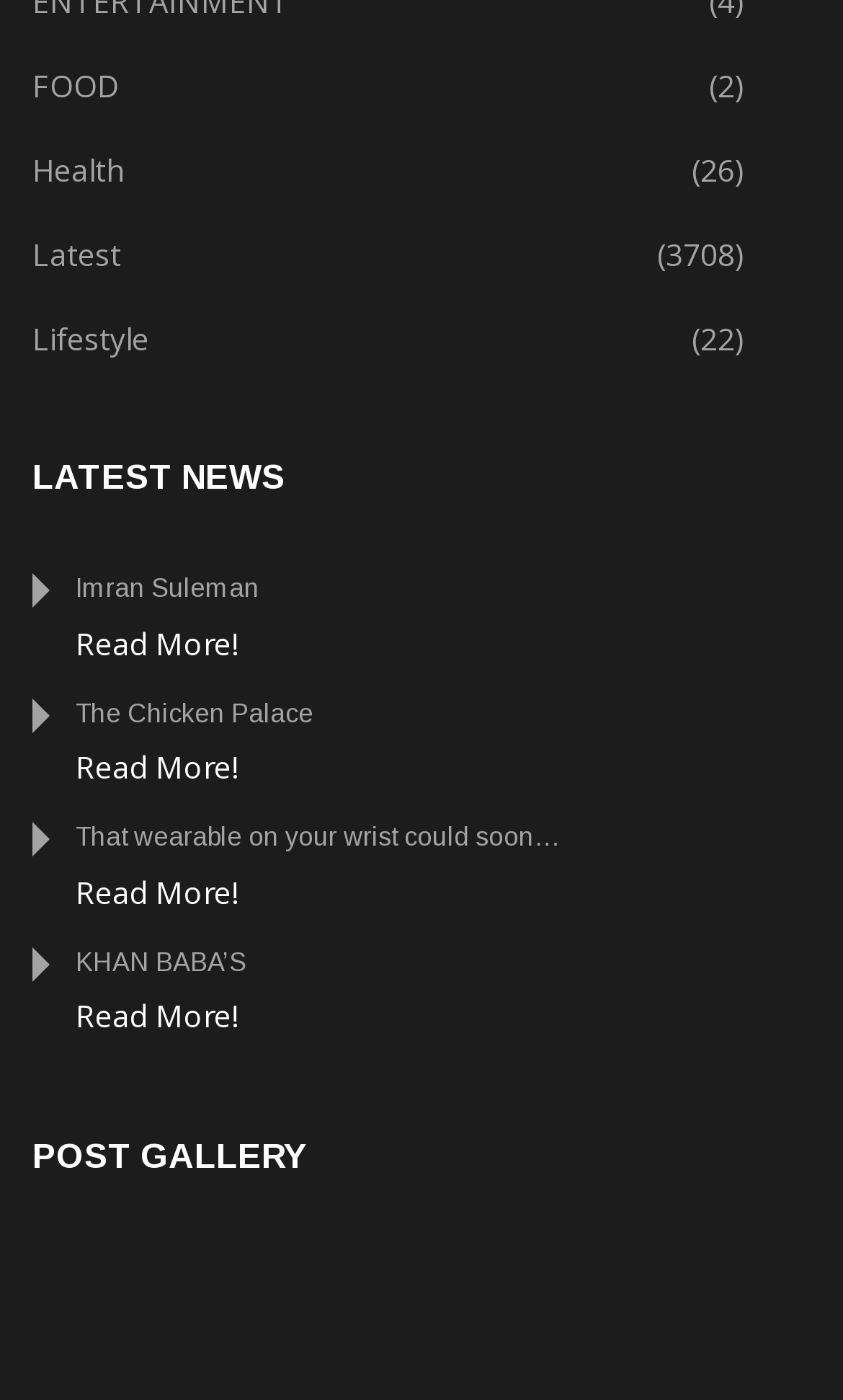Find and specify the bounding box coordinates that correspond to the clickable region for the instruction: "Explore LATEST NEWS".

[0.038, 0.326, 0.962, 0.356]